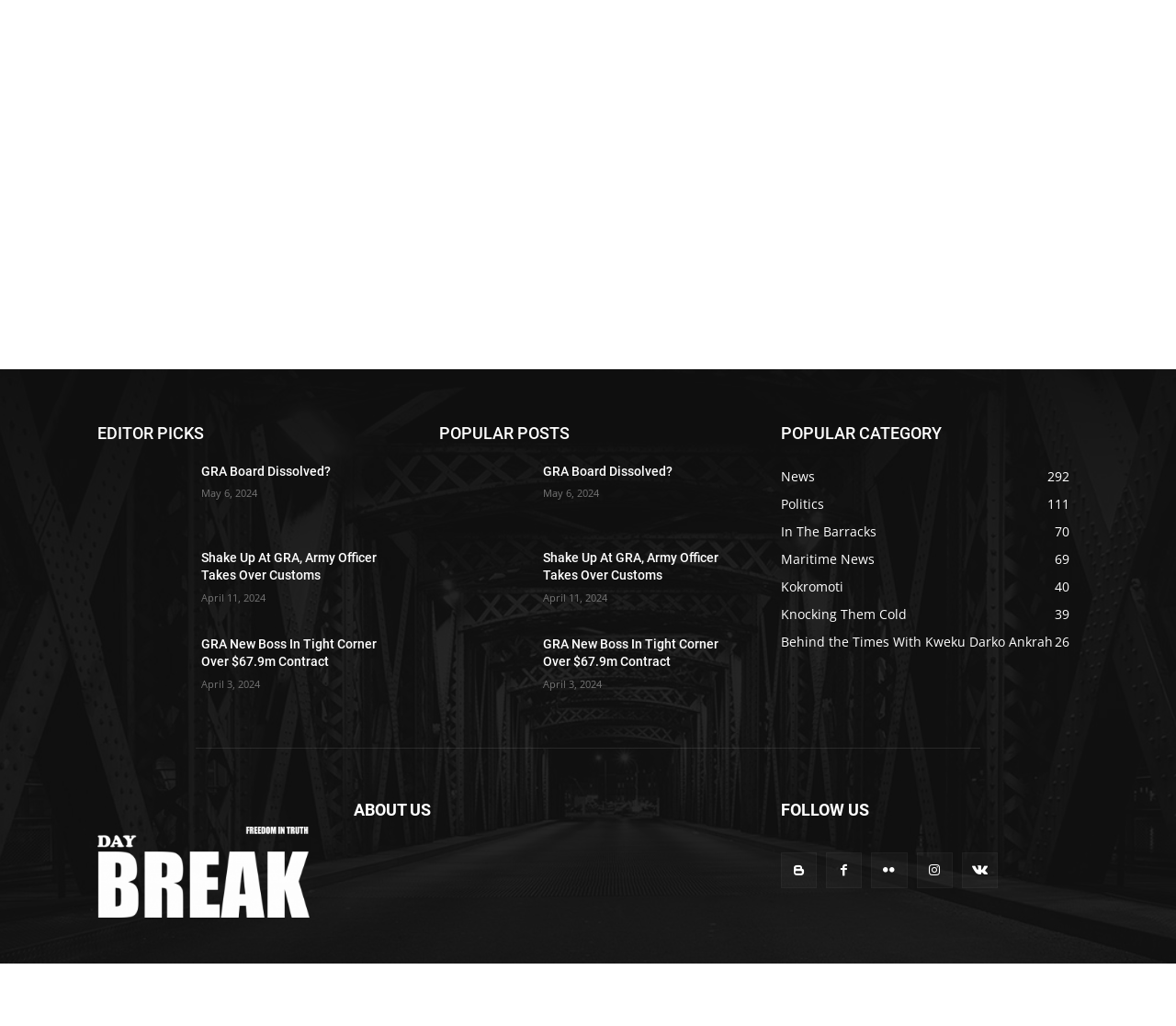Could you specify the bounding box coordinates for the clickable section to complete the following instruction: "Click on 'ABOUT US'"?

[0.301, 0.781, 0.366, 0.797]